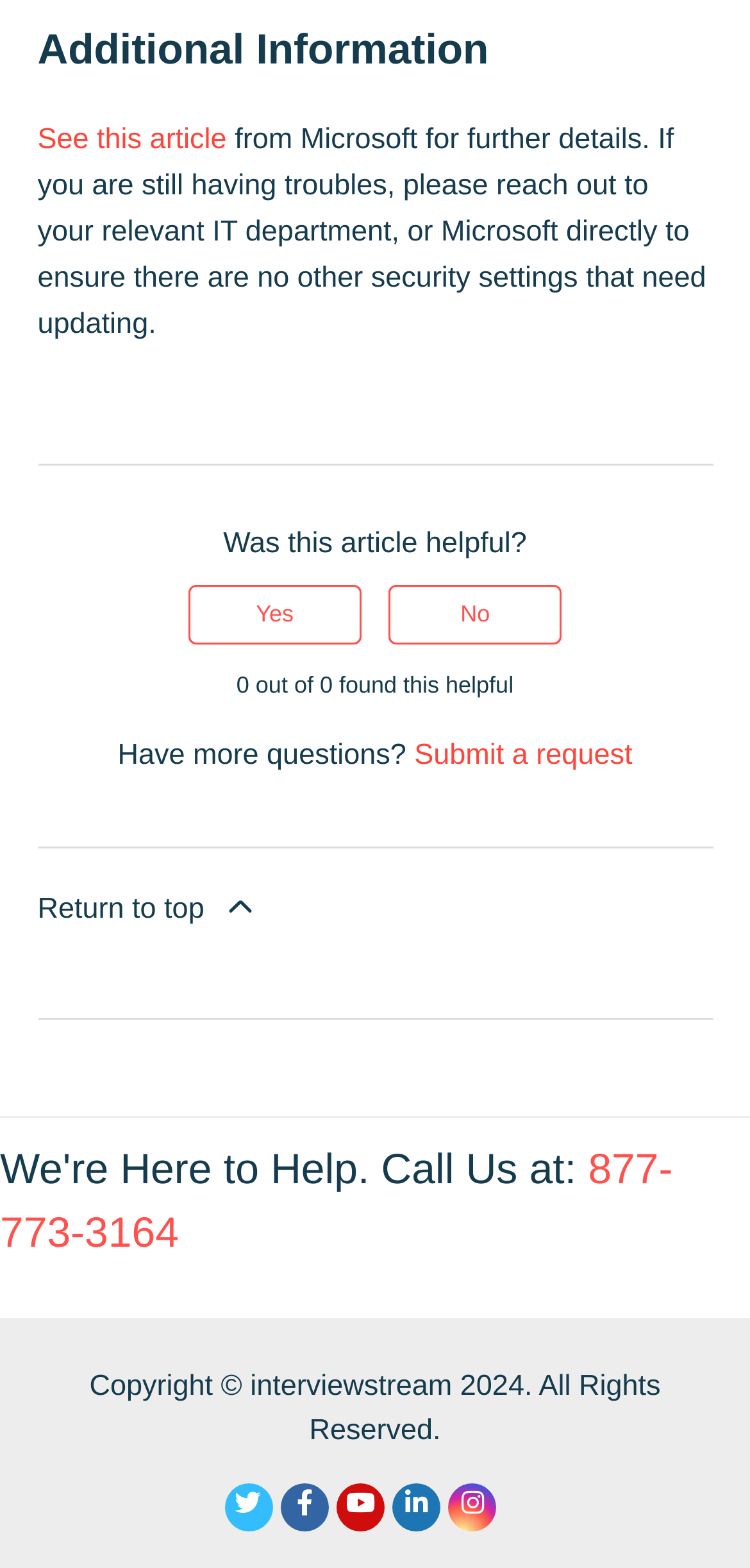Provide the bounding box coordinates of the section that needs to be clicked to accomplish the following instruction: "Click the 'Submit a request' link."

[0.552, 0.471, 0.843, 0.492]